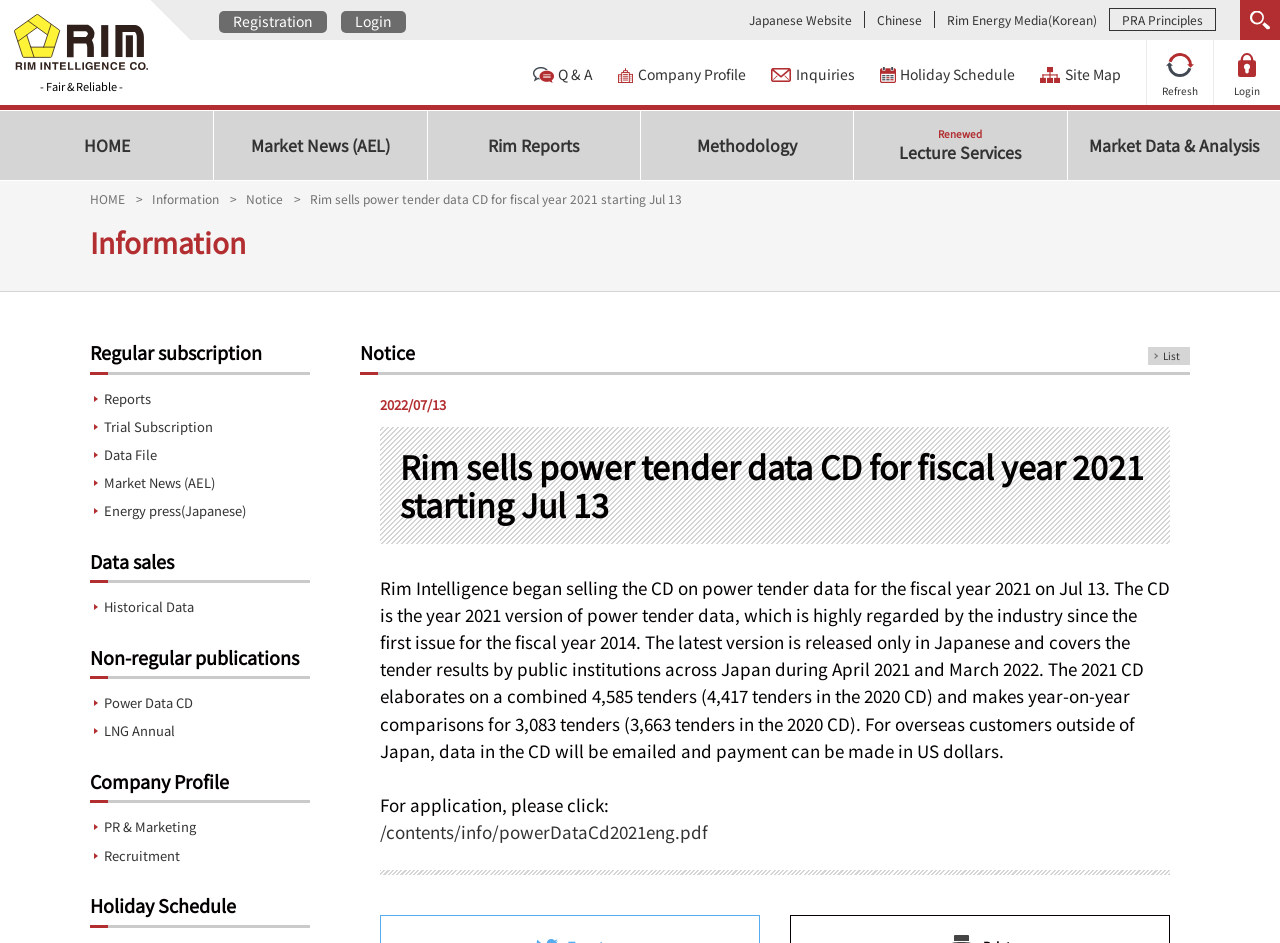Give a concise answer using only one word or phrase for this question:
What is the language of the 'Power Data CD'?

Japanese